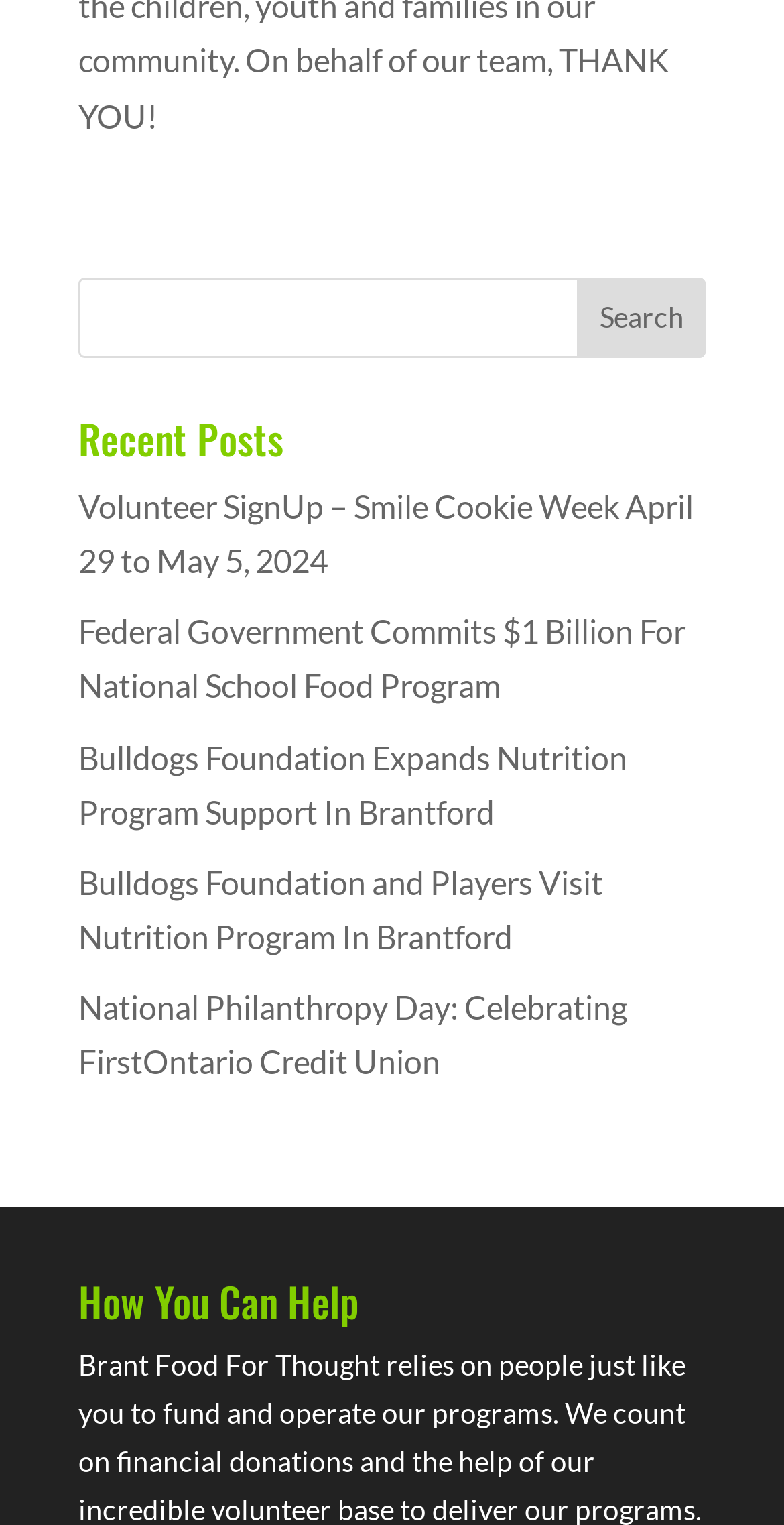Give a concise answer using one word or a phrase to the following question:
What is the tone of the message at the top of the page?

Grateful